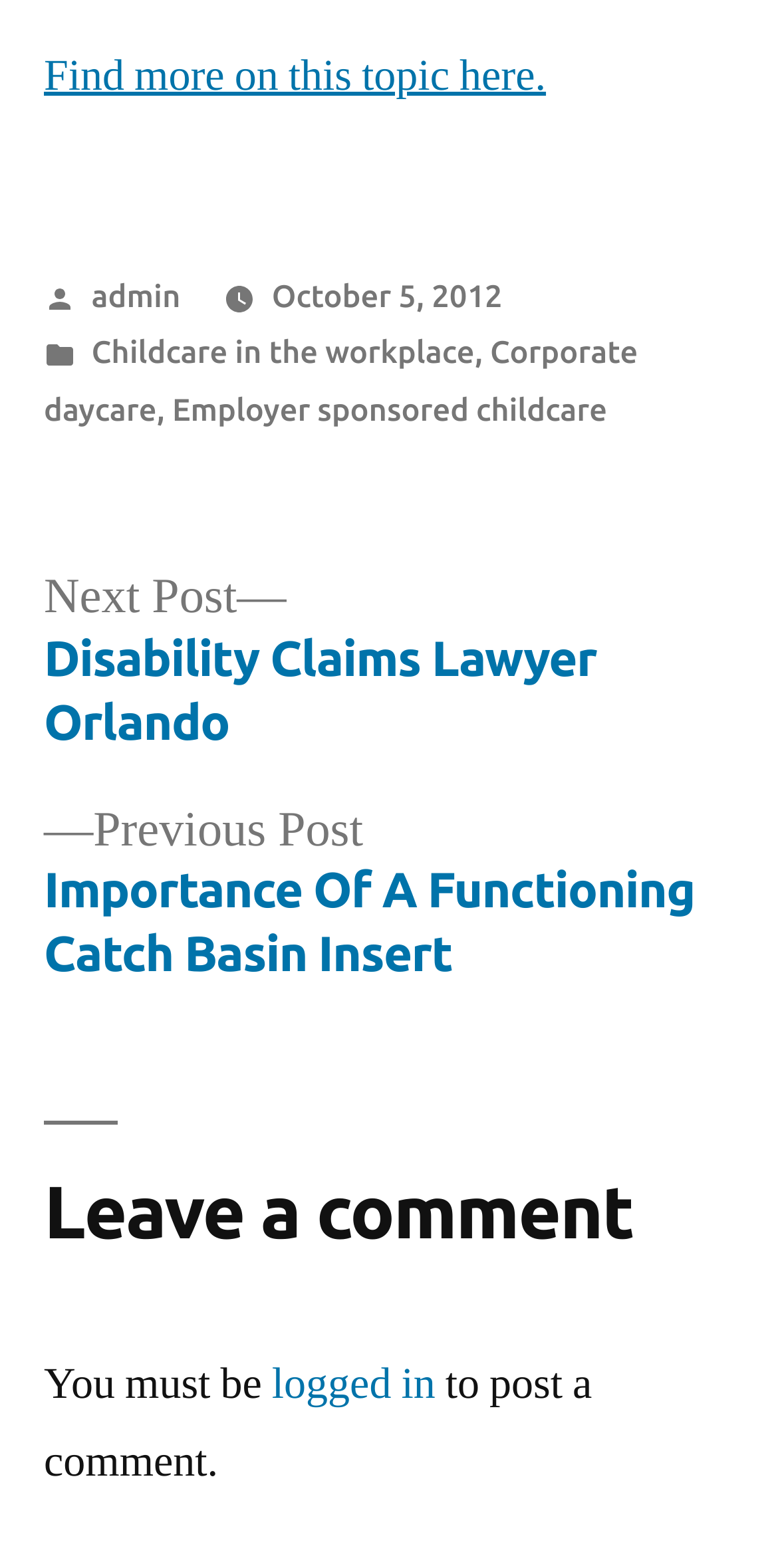Examine the screenshot and answer the question in as much detail as possible: What is the topic of this article?

The topic of the article can be found in the footer section, where it says 'Posted in Childcare in the workplace, Corporate daycare, Employer sponsored childcare'.